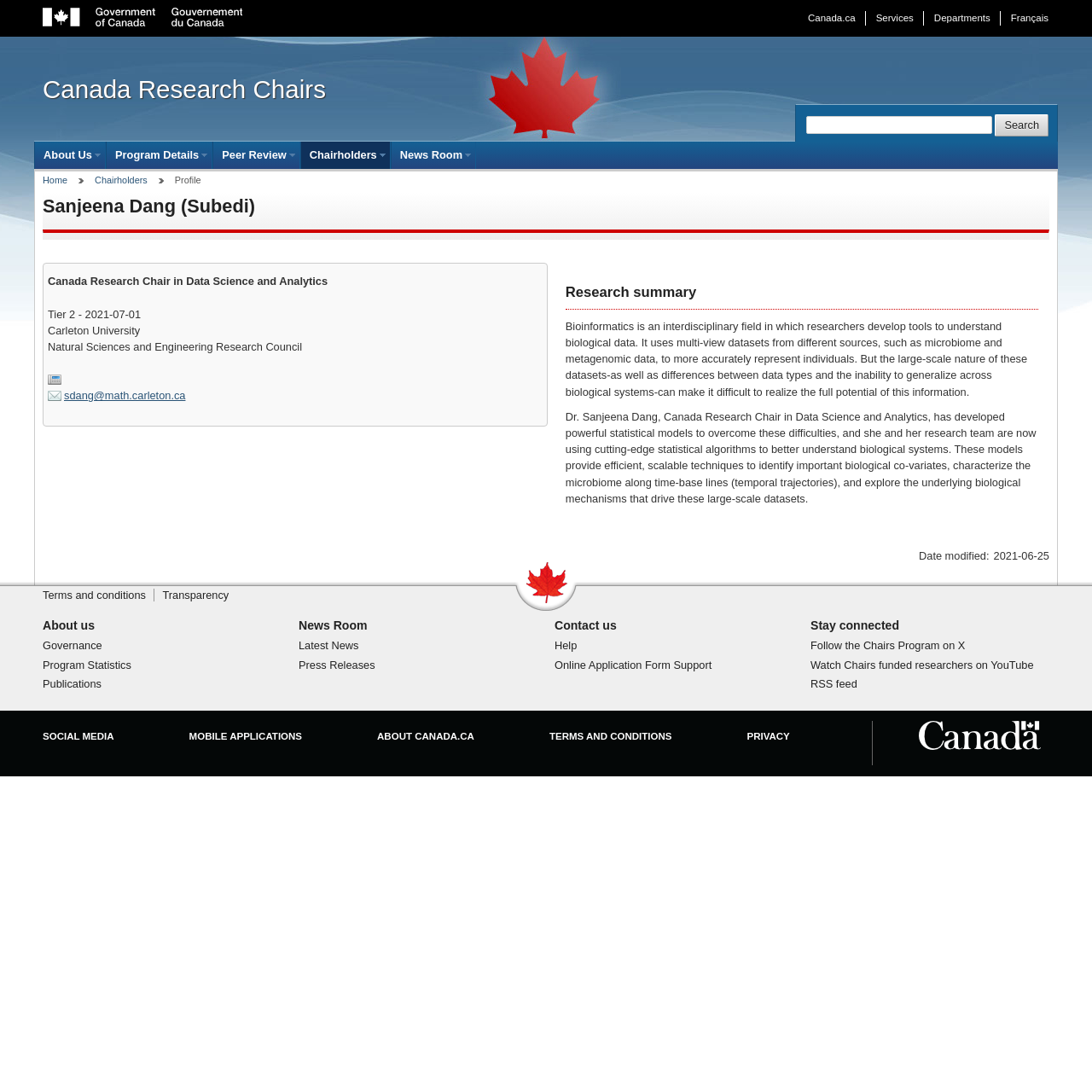Describe the webpage meticulously, covering all significant aspects.

The webpage is about a Canada Research Chair, specifically Sanjeena Dang (Subedi), and provides information about her research and profile. 

At the top of the page, there are several links, including "Skip to main content", "Skip to side navigation", and "Skip to site information". There is also a Government of Canada logo and links to Canada.ca, Services, Departments, and Français. 

Below these links, there is a search box and a button to search. A horizontal menu bar follows, with menu items such as "About Us", "Program Details", "Peer Review", "Chairholders", and "News Room". 

The main content of the page is divided into two sections. The left section contains a heading with the name "Sanjeena Dang (Subedi)" and a separator line. Below this, there is a table with information about her research chair, including the title, tier, and institution. There is also a link to her email address. 

The right section contains a heading "Research summary" and a separator line. Below this, there are two paragraphs of text describing her research in bioinformatics and data science. 

At the bottom of the page, there is a footer section with several links, including "Terms and conditions", "Transparency", "Contact Us", and others. There are also headings for "About us", "News Room", "Contact us", and "Stay connected", with links to related pages.